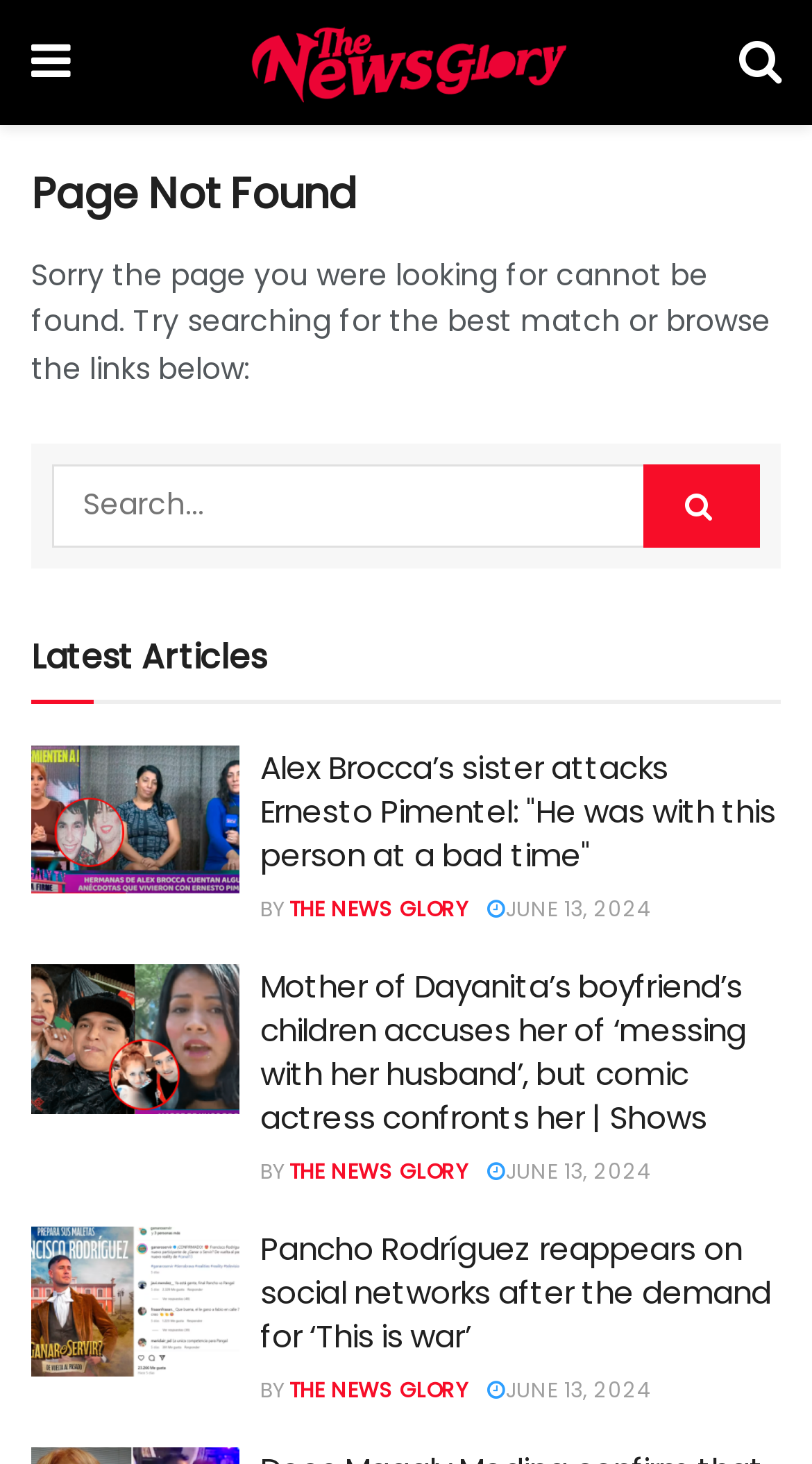What is the purpose of the 'Latest Articles' heading?
Please use the image to provide an in-depth answer to the question.

The 'Latest Articles' heading is a section title that introduces a list of news articles below it. Its purpose is to provide a clear label for the section and to help users understand the content that follows.